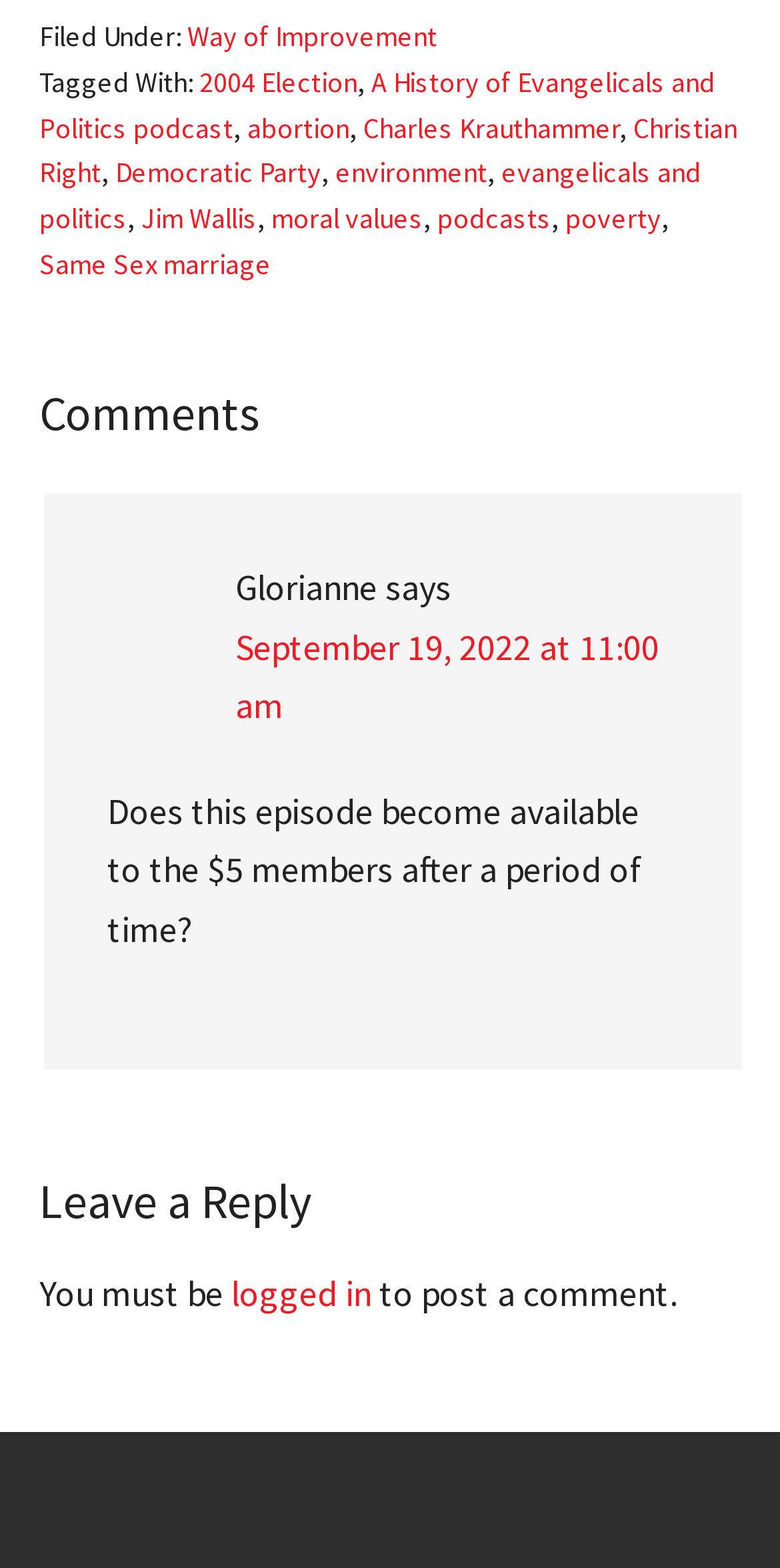Given the description: "podcasts", determine the bounding box coordinates of the UI element. The coordinates should be formatted as four float numbers between 0 and 1, [left, top, right, bottom].

[0.56, 0.128, 0.706, 0.151]